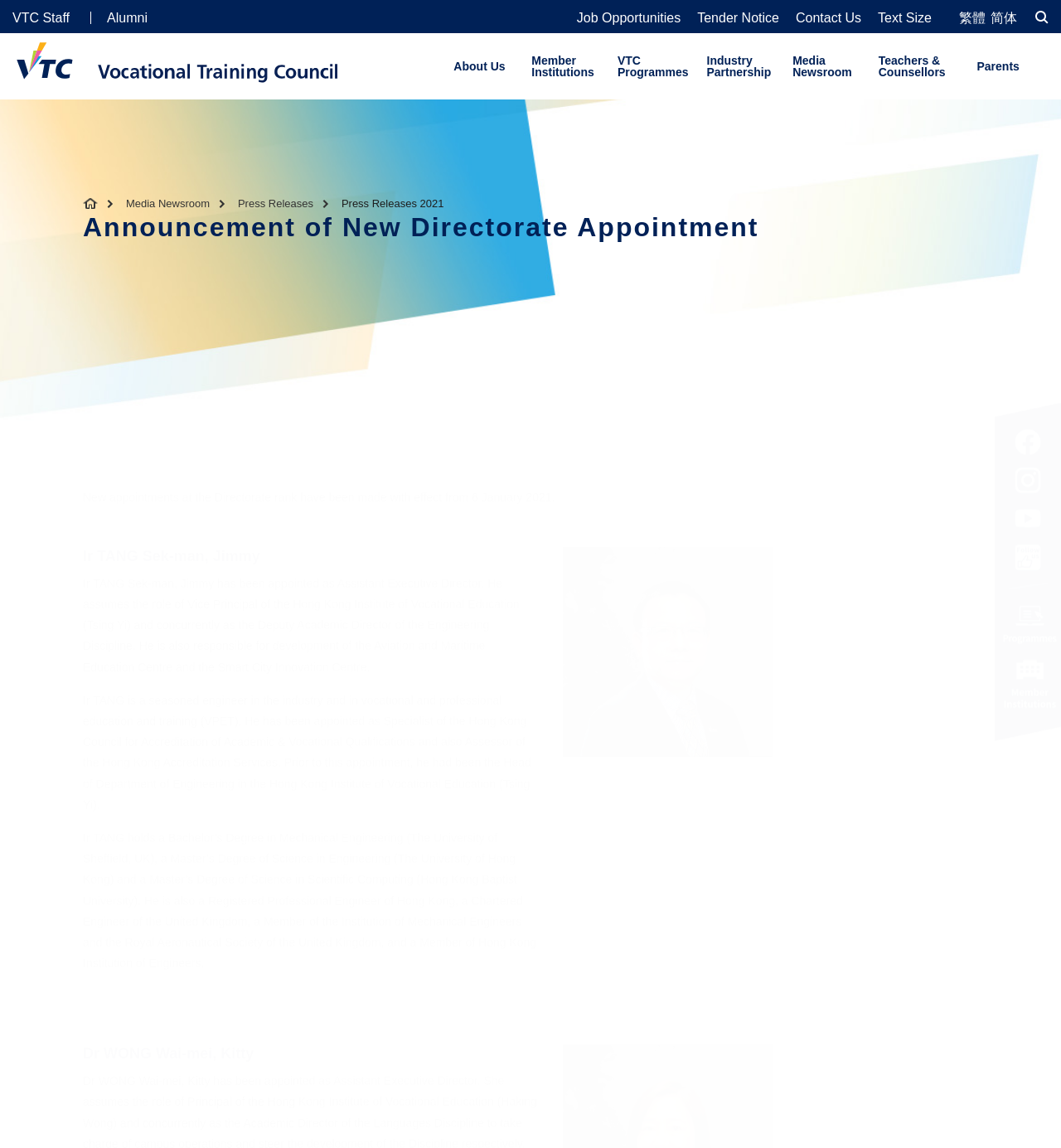Please identify the bounding box coordinates of the clickable region that I should interact with to perform the following instruction: "Switch to Traditional Chinese". The coordinates should be expressed as four float numbers between 0 and 1, i.e., [left, top, right, bottom].

[0.904, 0.006, 0.929, 0.025]